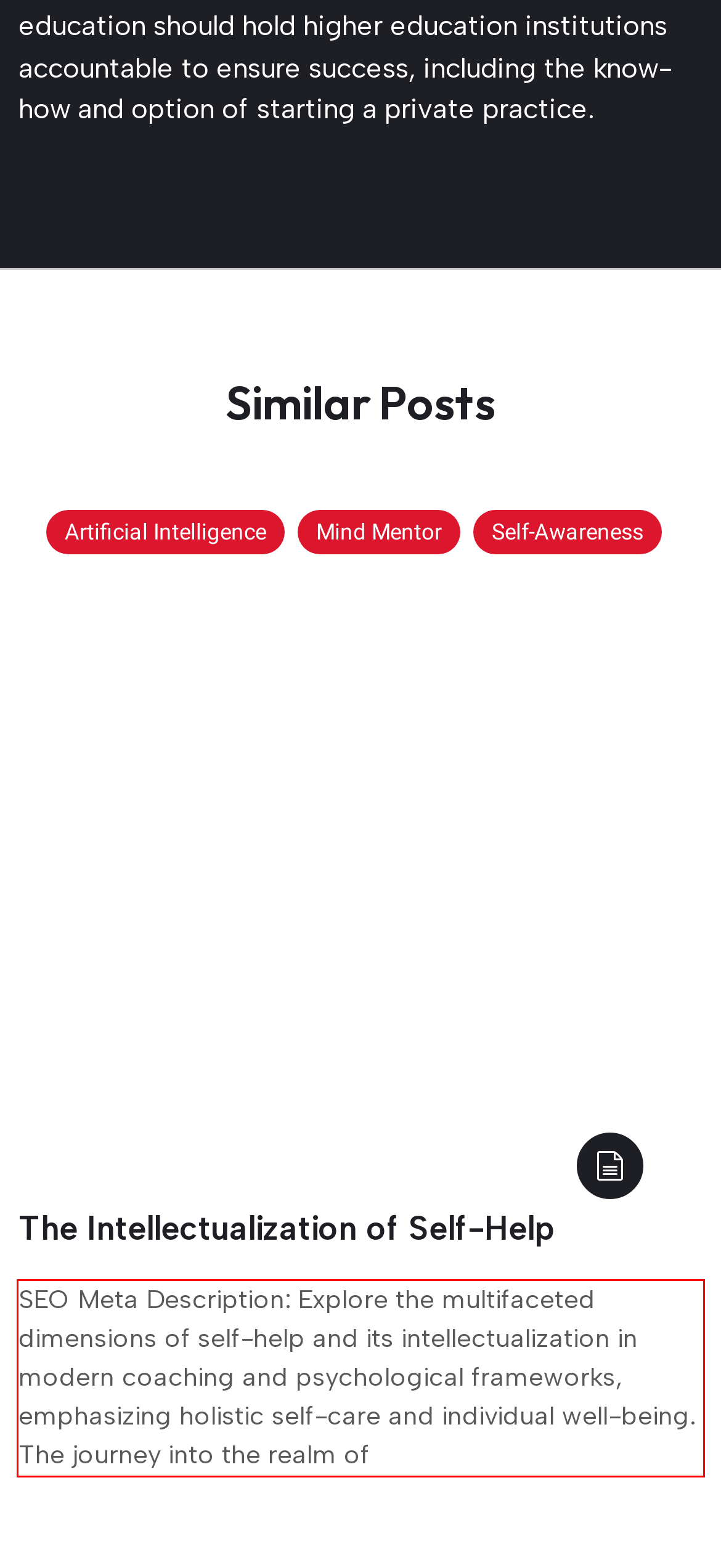Identify the red bounding box in the webpage screenshot and perform OCR to generate the text content enclosed.

SEO Meta Description: Explore the multifaceted dimensions of self-help and its intellectualization in modern coaching and psychological frameworks, emphasizing holistic self-care and individual well-being. The journey into the realm of